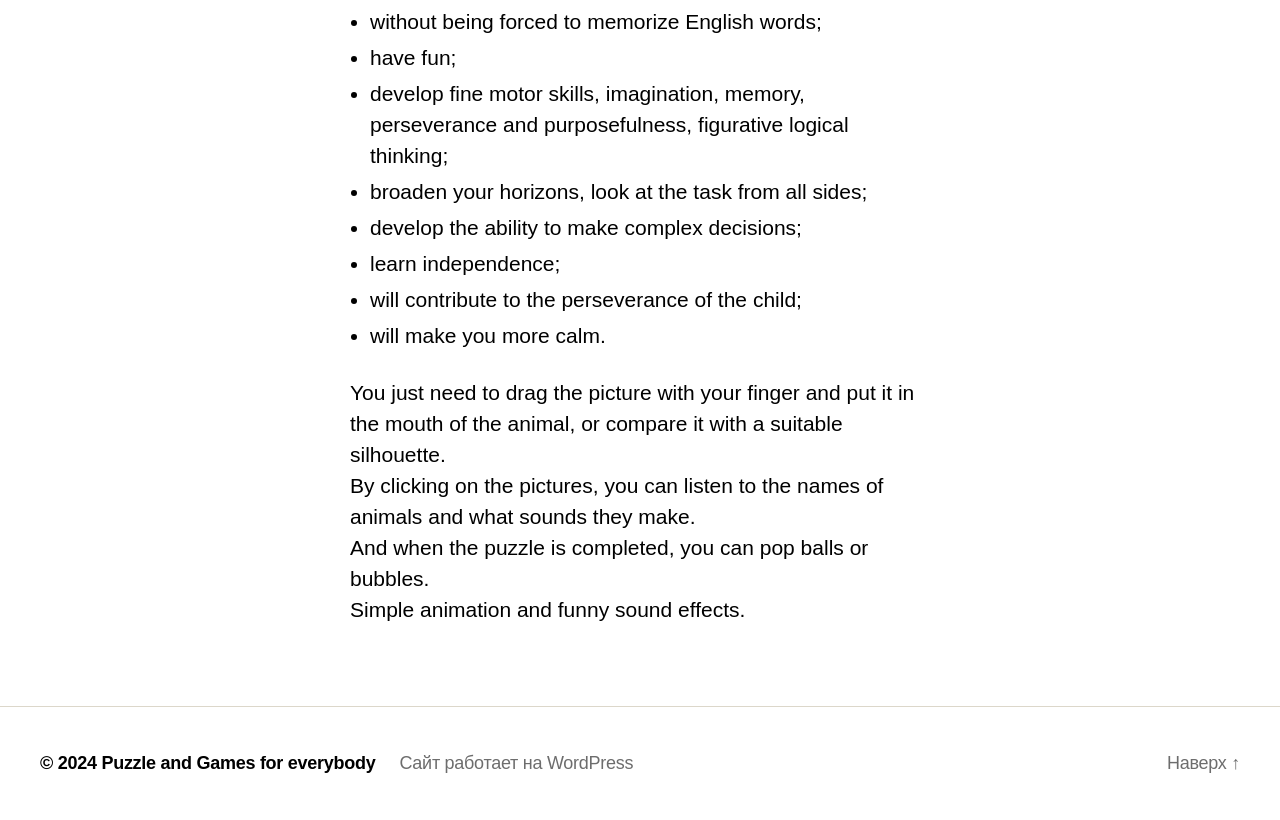What can you do with the pictures on this webpage?
Carefully examine the image and provide a detailed answer to the question.

According to the webpage, by clicking on the pictures, you can listen to the names of animals and what sounds they make, as stated in the text 'By clicking on the pictures, you can listen to the names of animals and what sounds they make.'